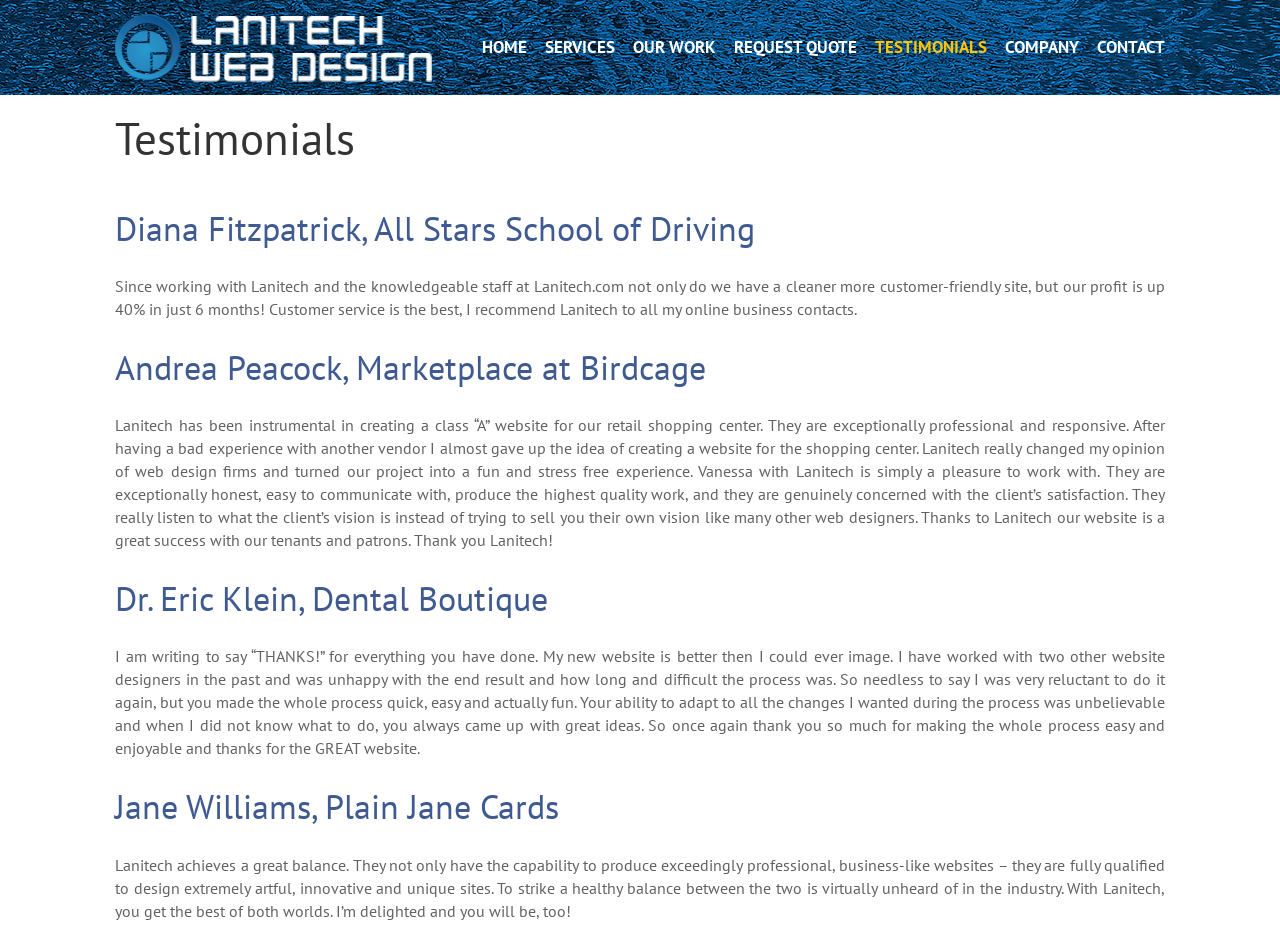Locate the bounding box of the UI element with the following description: "HOME".

[0.377, 0.0, 0.412, 0.101]